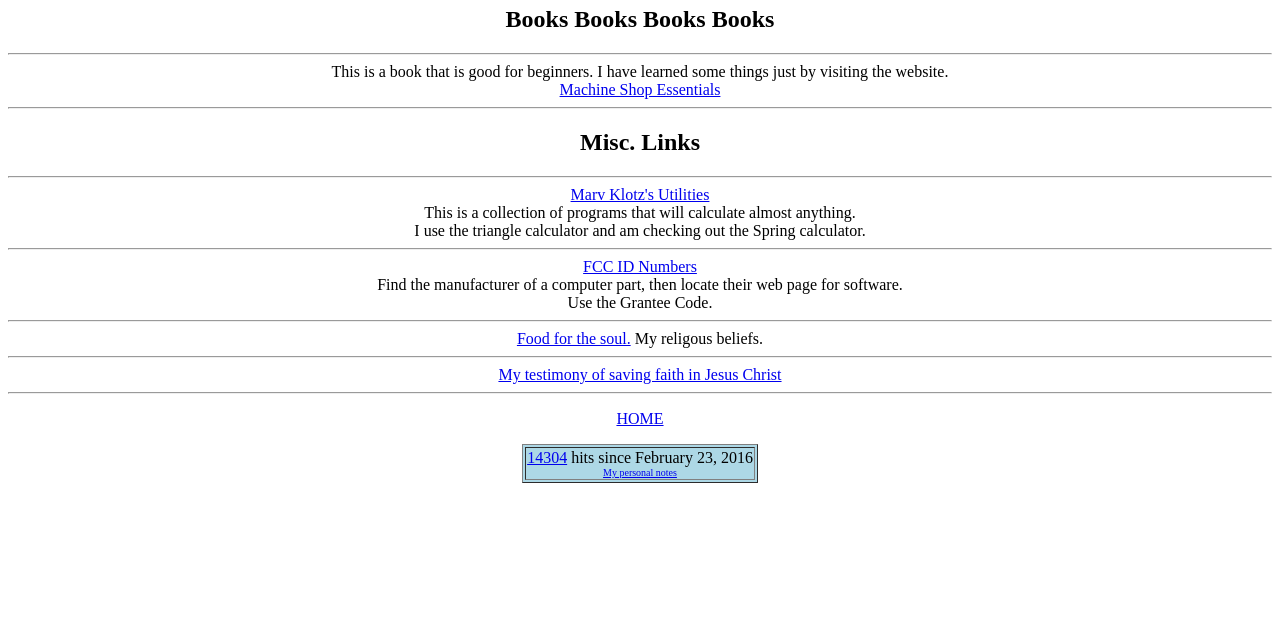Return the bounding box coordinates of the UI element that corresponds to this description: "Add to Cart". The coordinates must be given as four float numbers in the range of 0 and 1, [left, top, right, bottom].

None